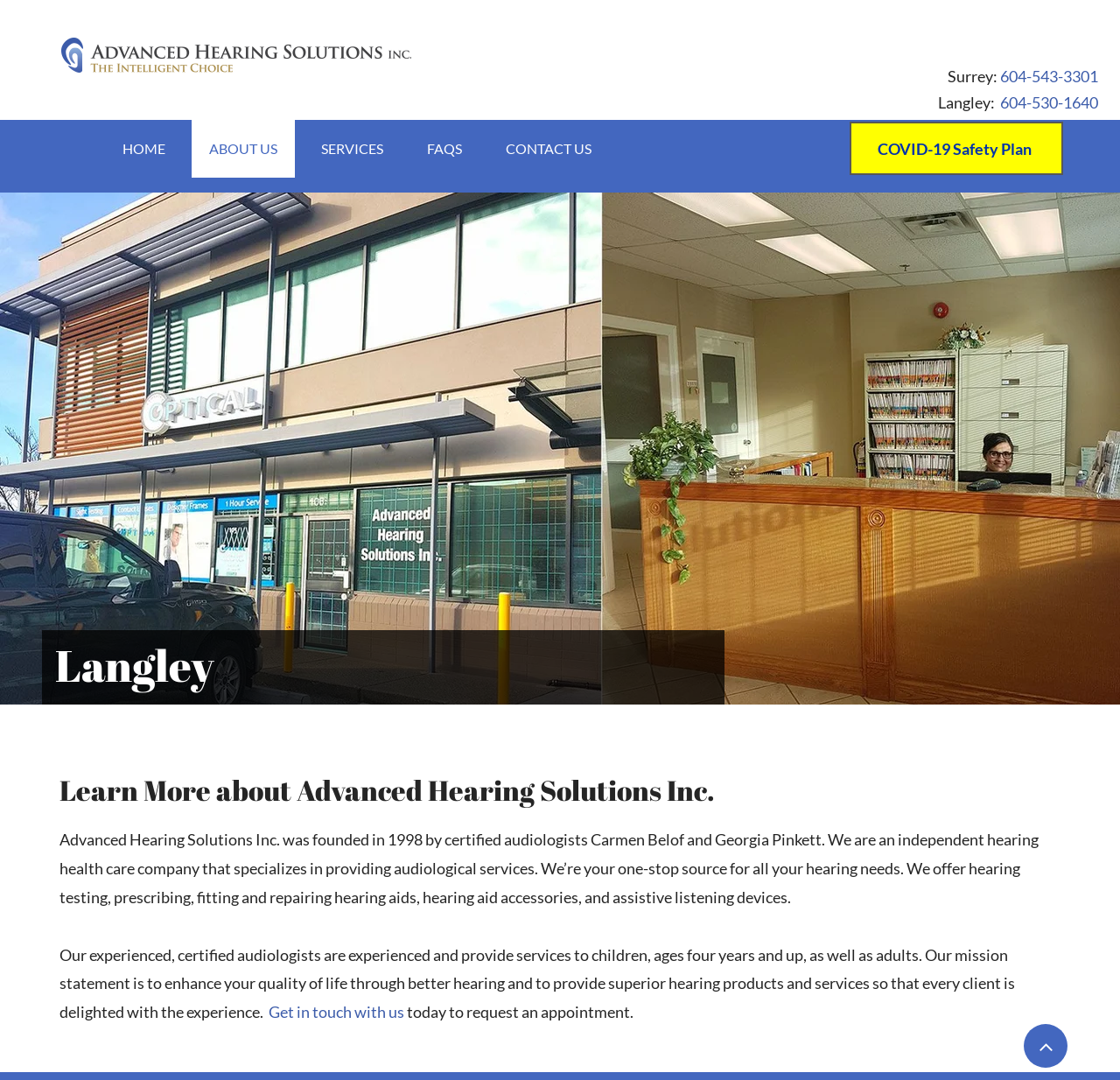Please use the details from the image to answer the following question comprehensively:
What is the name of the company?

The name of the company is obtained from the link 'Advanced Hearing Solutions Inc.' at the top of the webpage, which is also the root element.